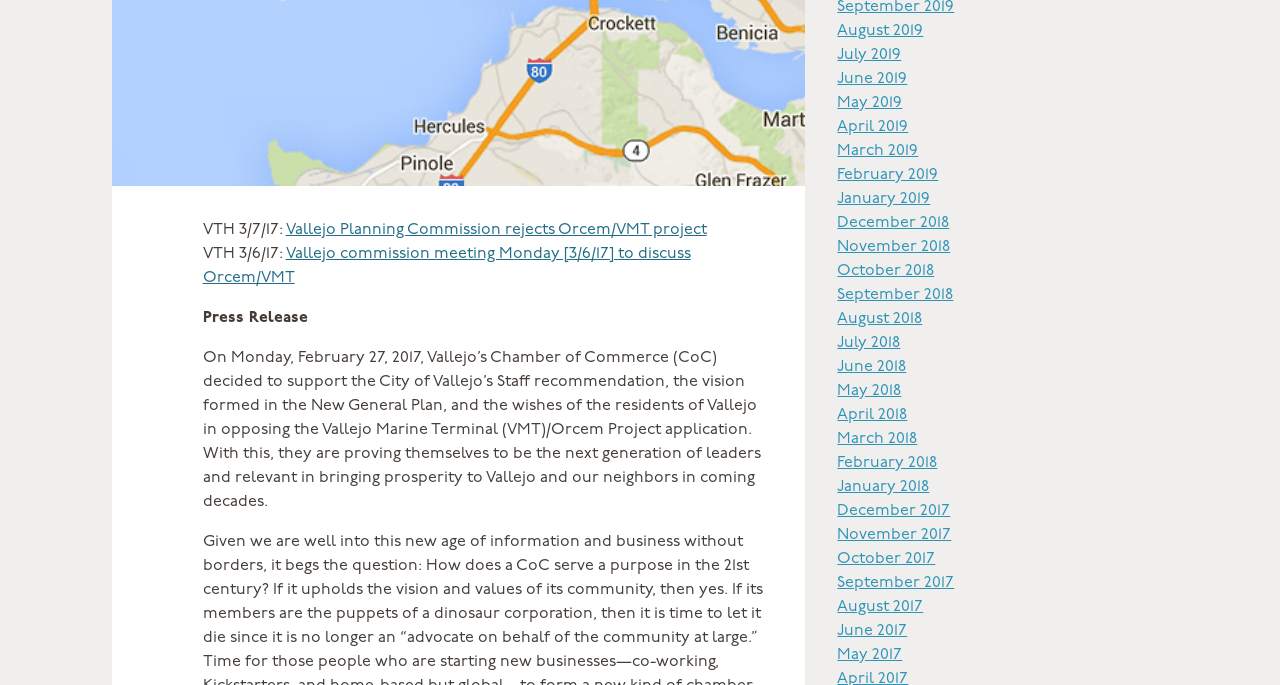Please determine the bounding box coordinates of the section I need to click to accomplish this instruction: "Check the details of Vallejo commission meeting on Monday".

[0.158, 0.359, 0.54, 0.417]